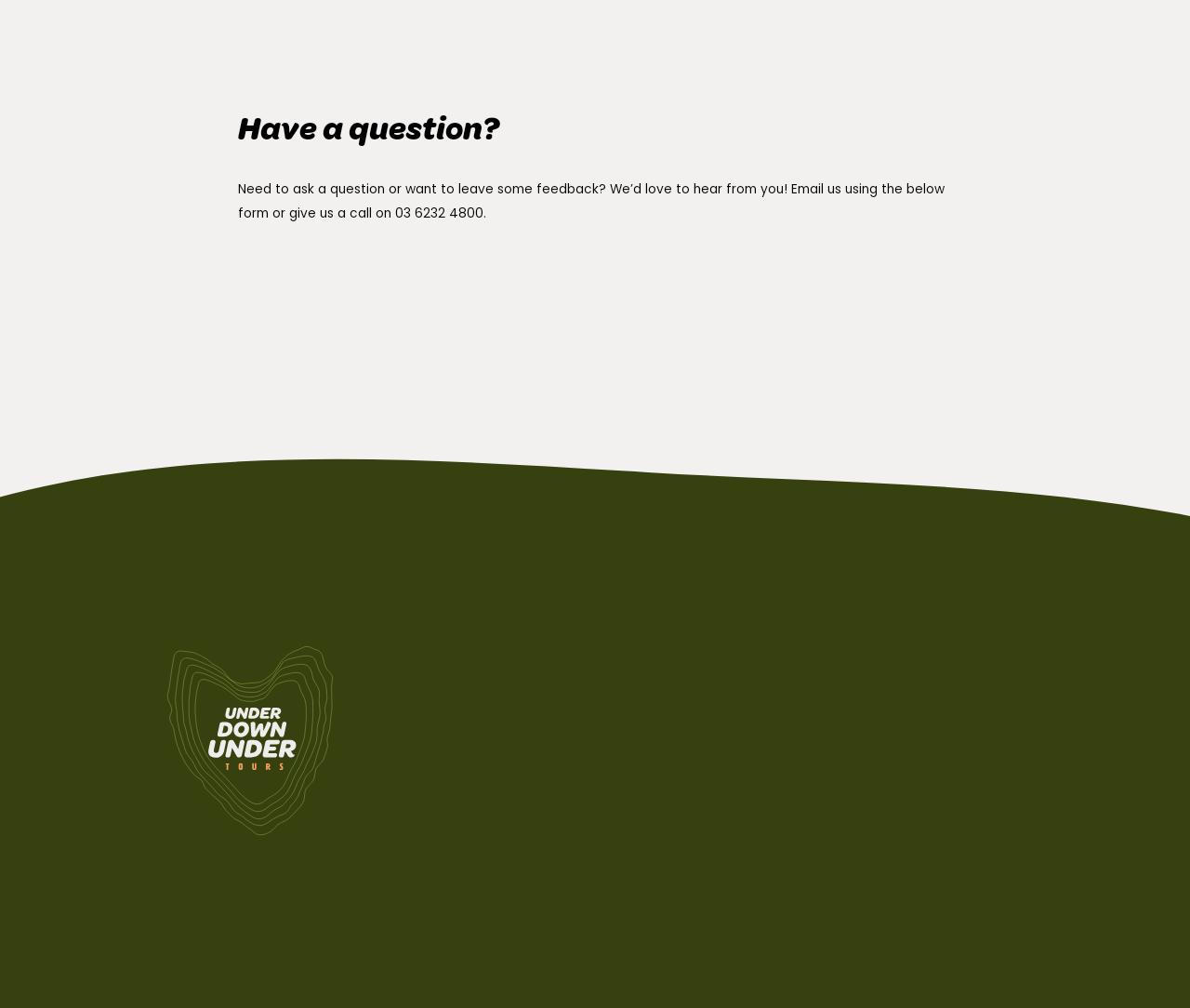Give a short answer using one word or phrase for the question:
How many social media links are there?

2